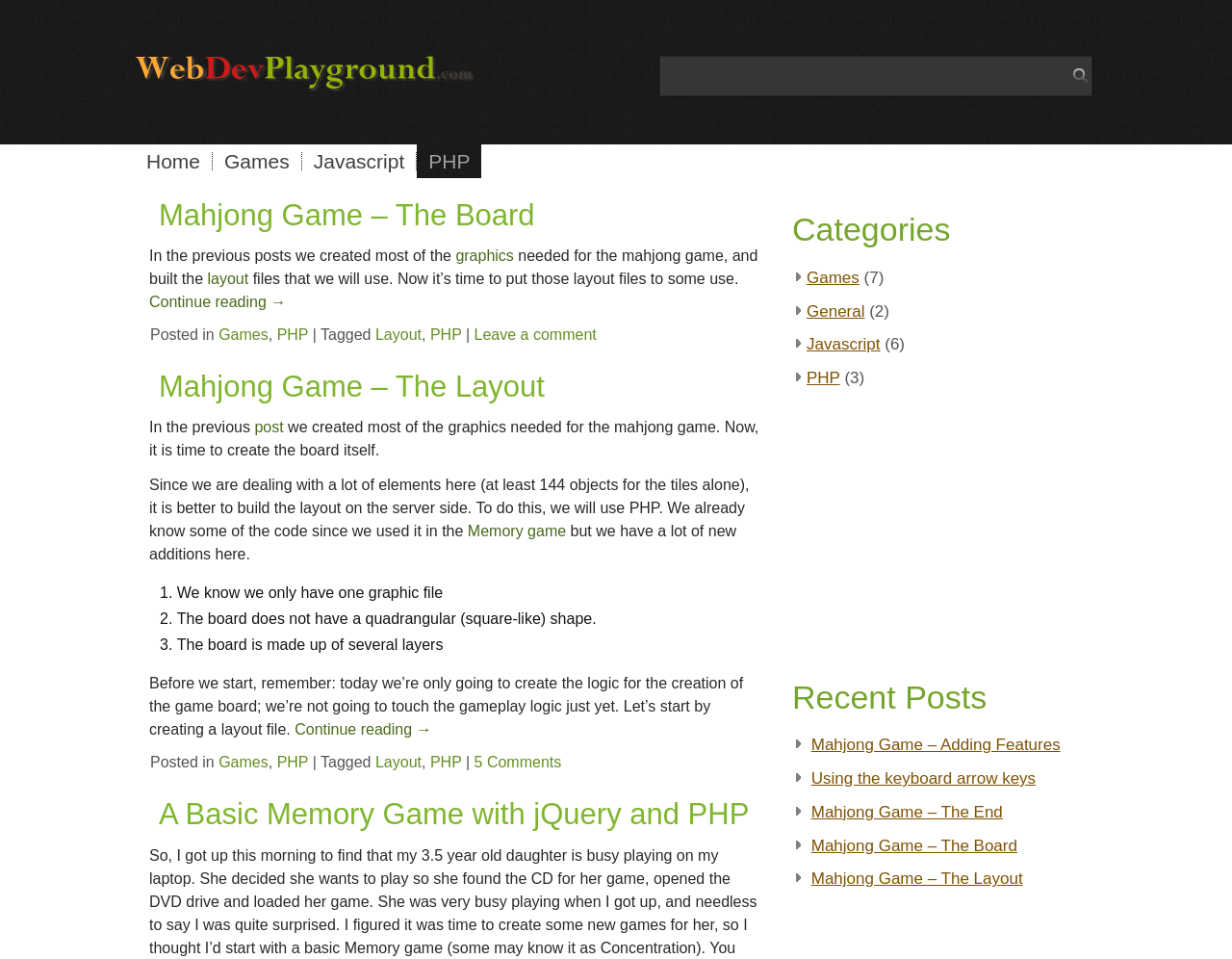Indicate the bounding box coordinates of the element that needs to be clicked to satisfy the following instruction: "Click the 'PHP' link". The coordinates should be four float numbers between 0 and 1, i.e., [left, top, right, bottom].

[0.338, 0.151, 0.391, 0.186]